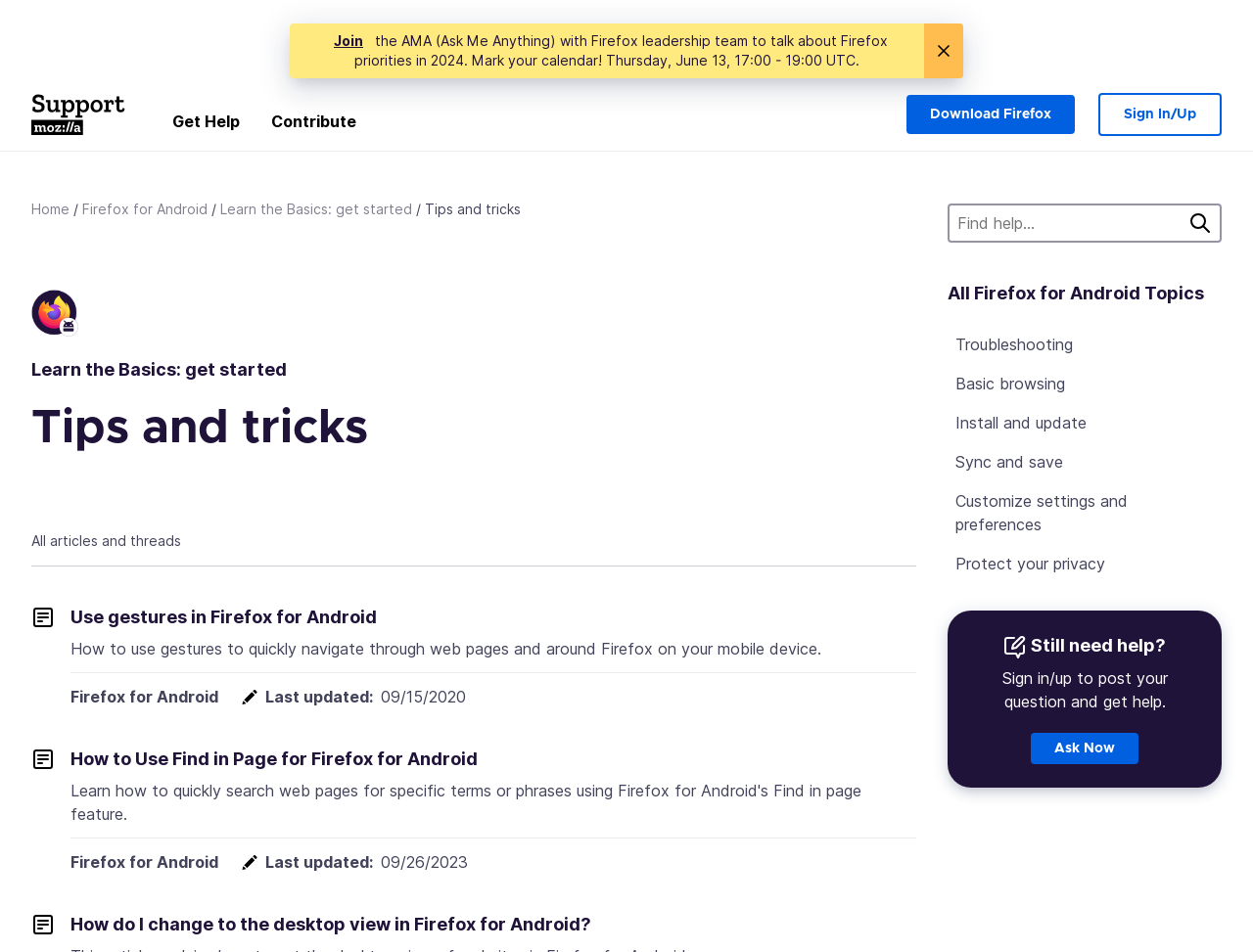Provide the bounding box coordinates for the specified HTML element described in this description: "Privacy Policy". The coordinates should be four float numbers ranging from 0 to 1, in the format [left, top, right, bottom].

None